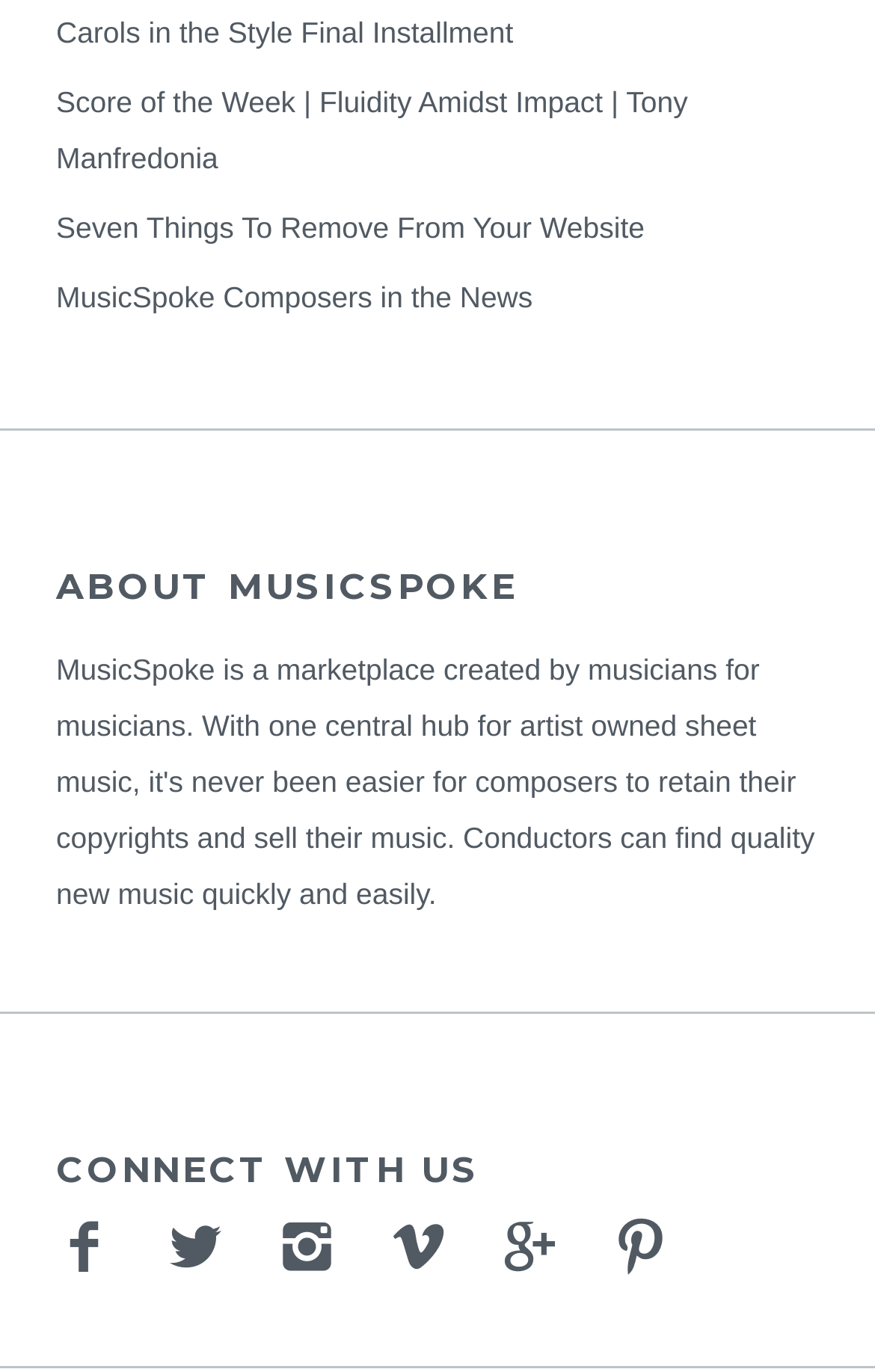Reply to the question with a single word or phrase:
What is the heading above the social media links?

CONNECT WITH US